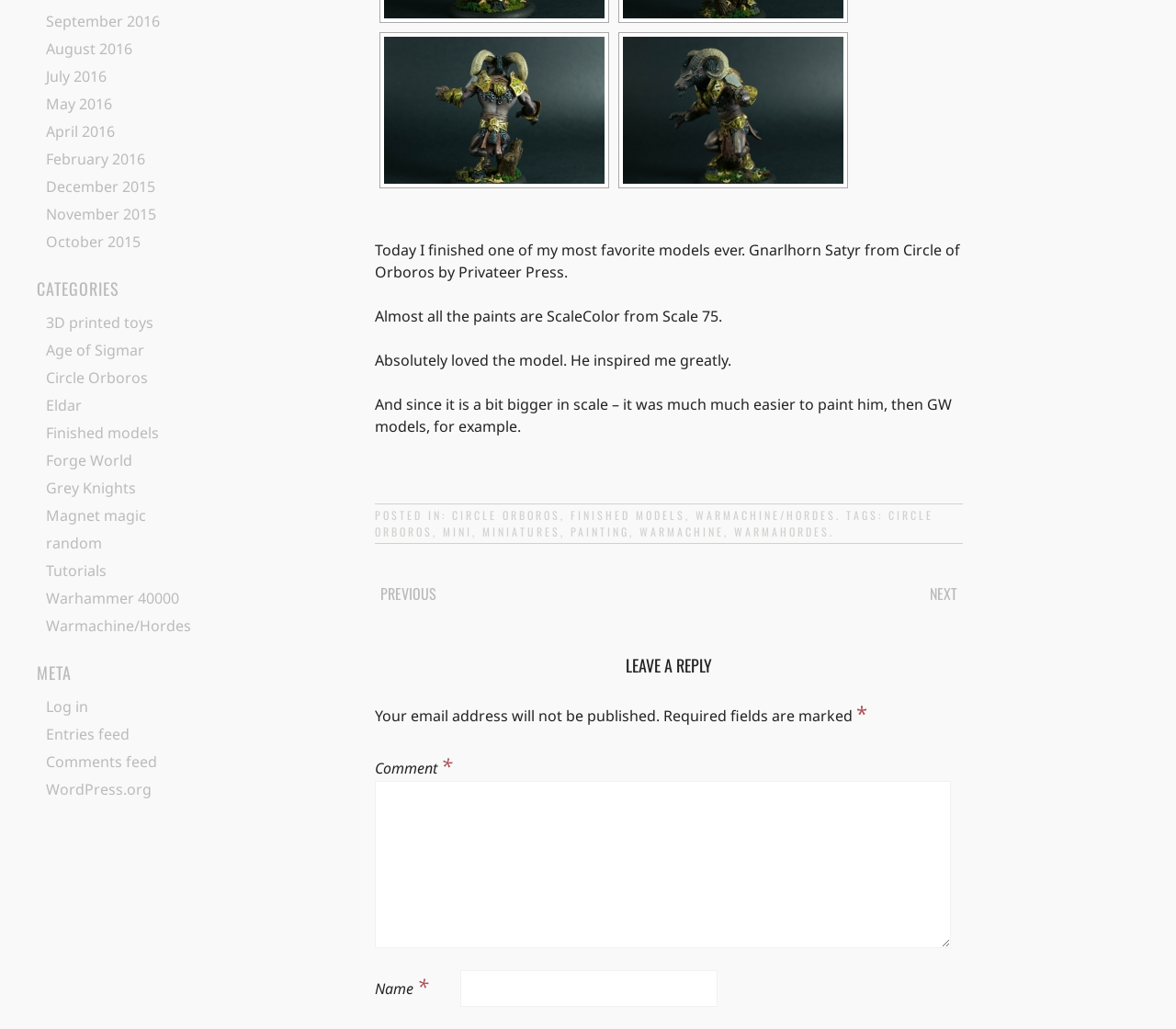Locate the bounding box coordinates of the area that needs to be clicked to fulfill the following instruction: "Share on Facebook". The coordinates should be in the format of four float numbers between 0 and 1, namely [left, top, right, bottom].

None